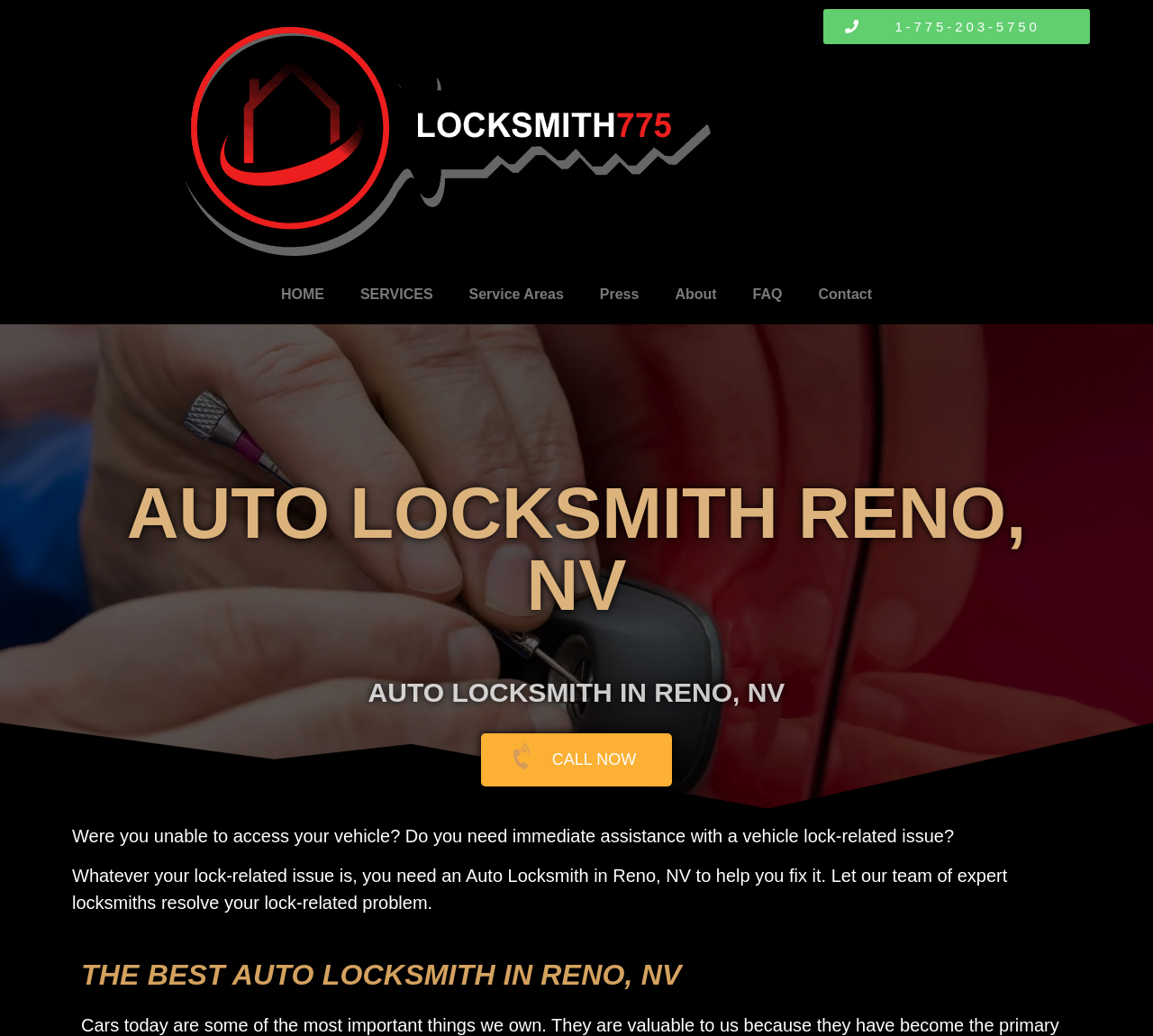Identify the coordinates of the bounding box for the element that must be clicked to accomplish the instruction: "Get immediate assistance by clicking 'CALL NOW'".

[0.417, 0.708, 0.583, 0.759]